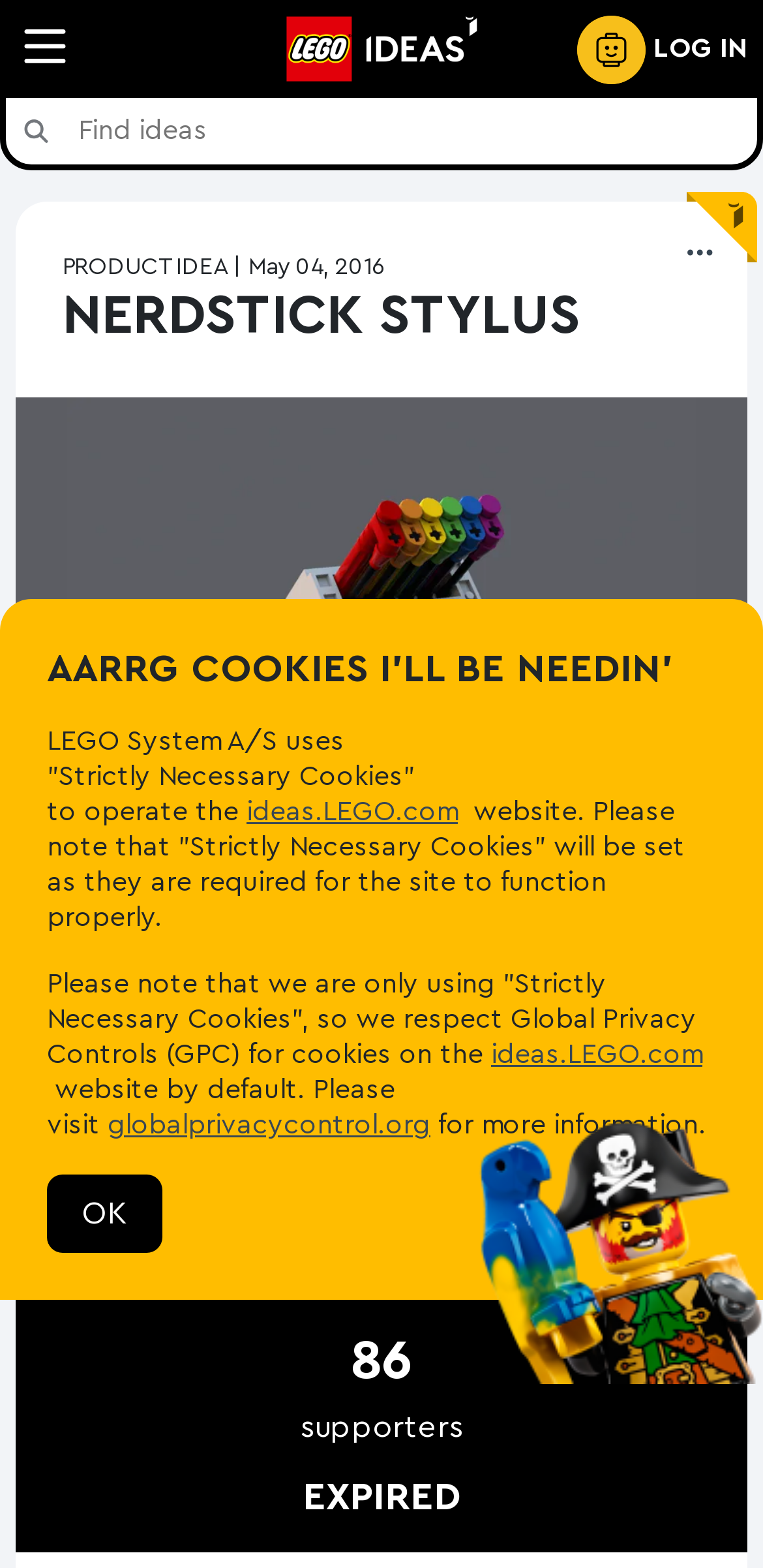Please give a concise answer to this question using a single word or phrase: 
What is the date when the product idea was submitted?

May 04, 2016